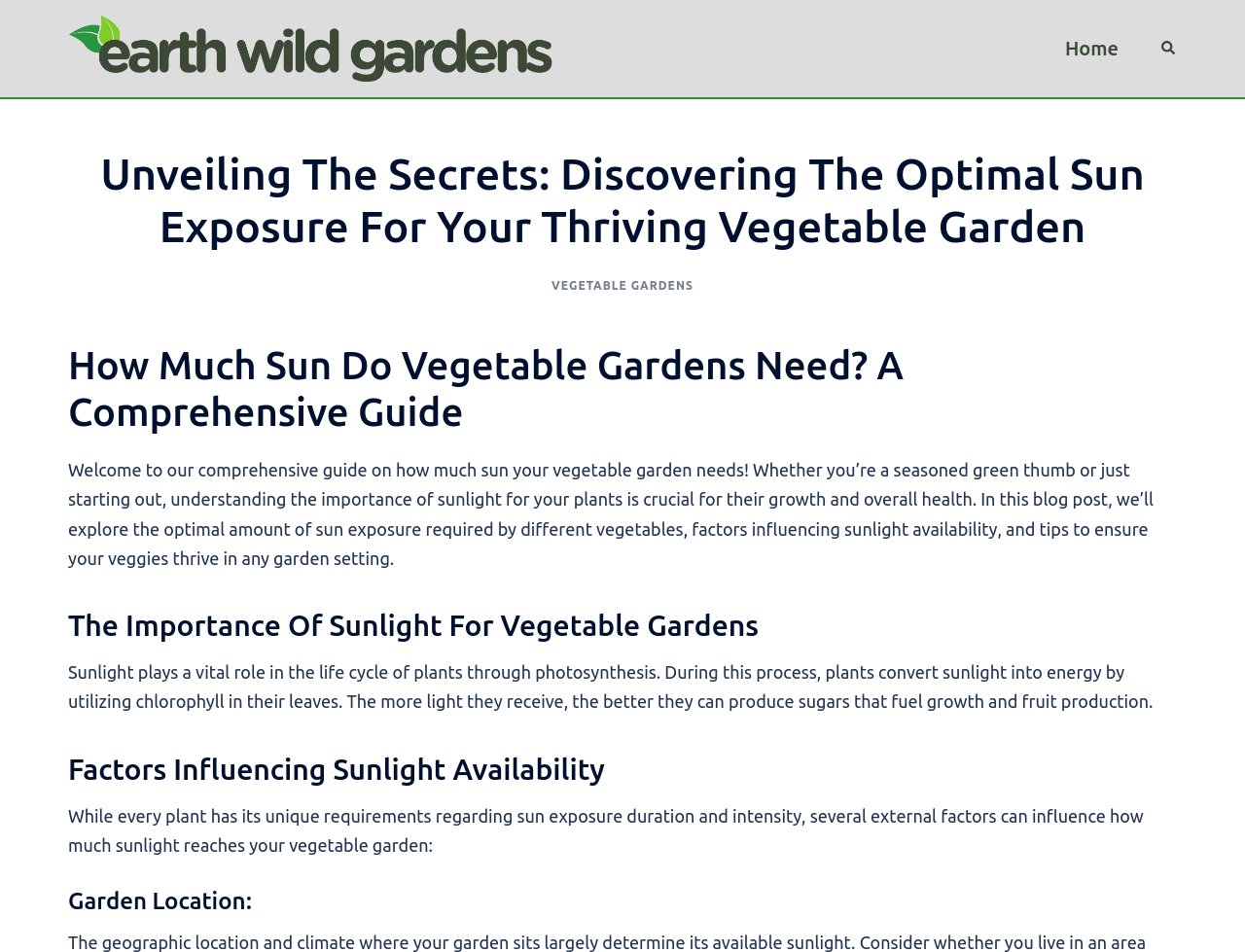Please give a one-word or short phrase response to the following question: 
What is the name of the website?

Earth Wild Gardens